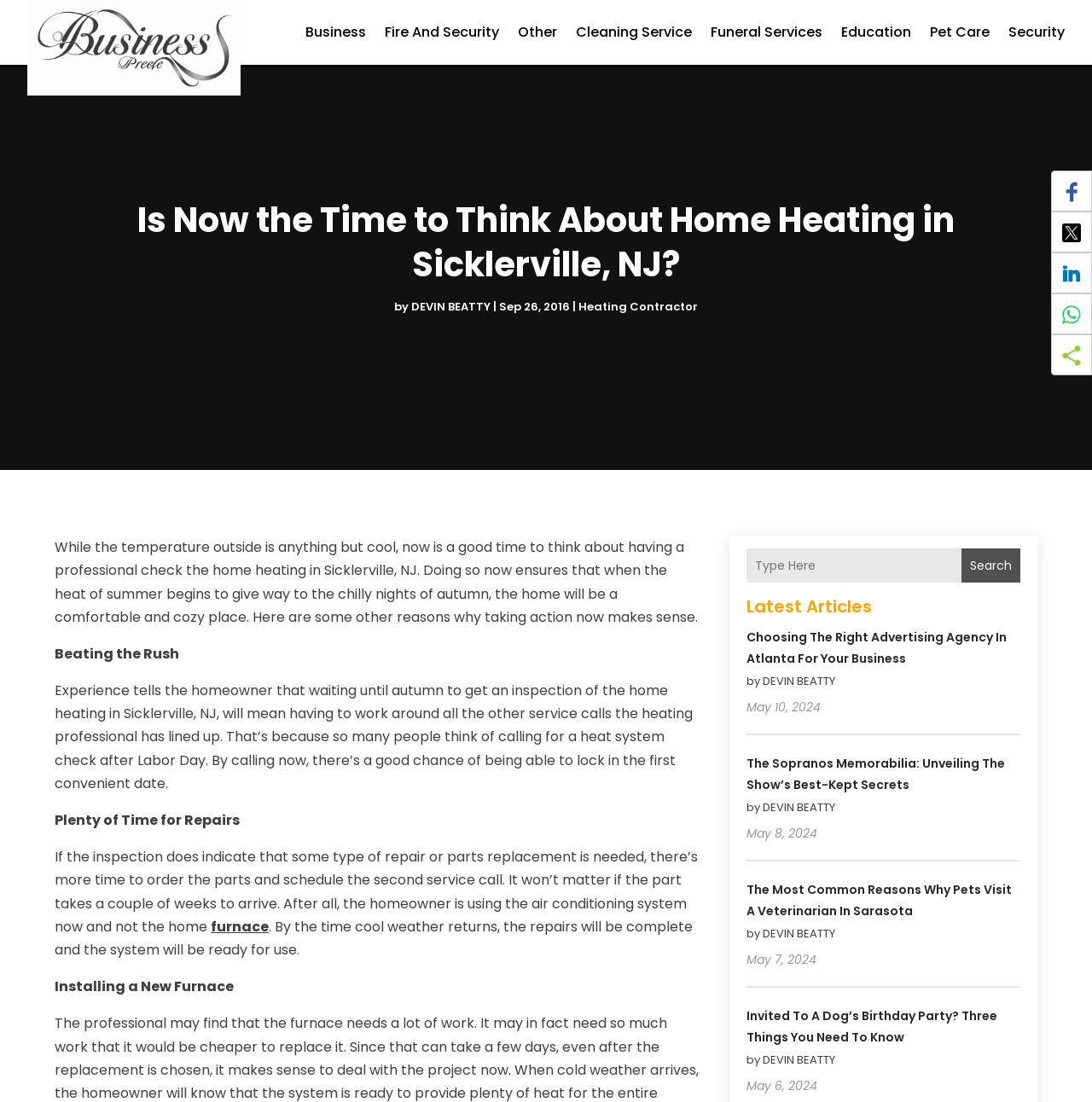Provide the bounding box coordinates in the format (top-left x, top-left y, bottom-right x, bottom-right y). All values are floating point numbers between 0 and 1. Determine the bounding box coordinate of the UI element described as: Other

[0.474, 0.0, 0.51, 0.059]